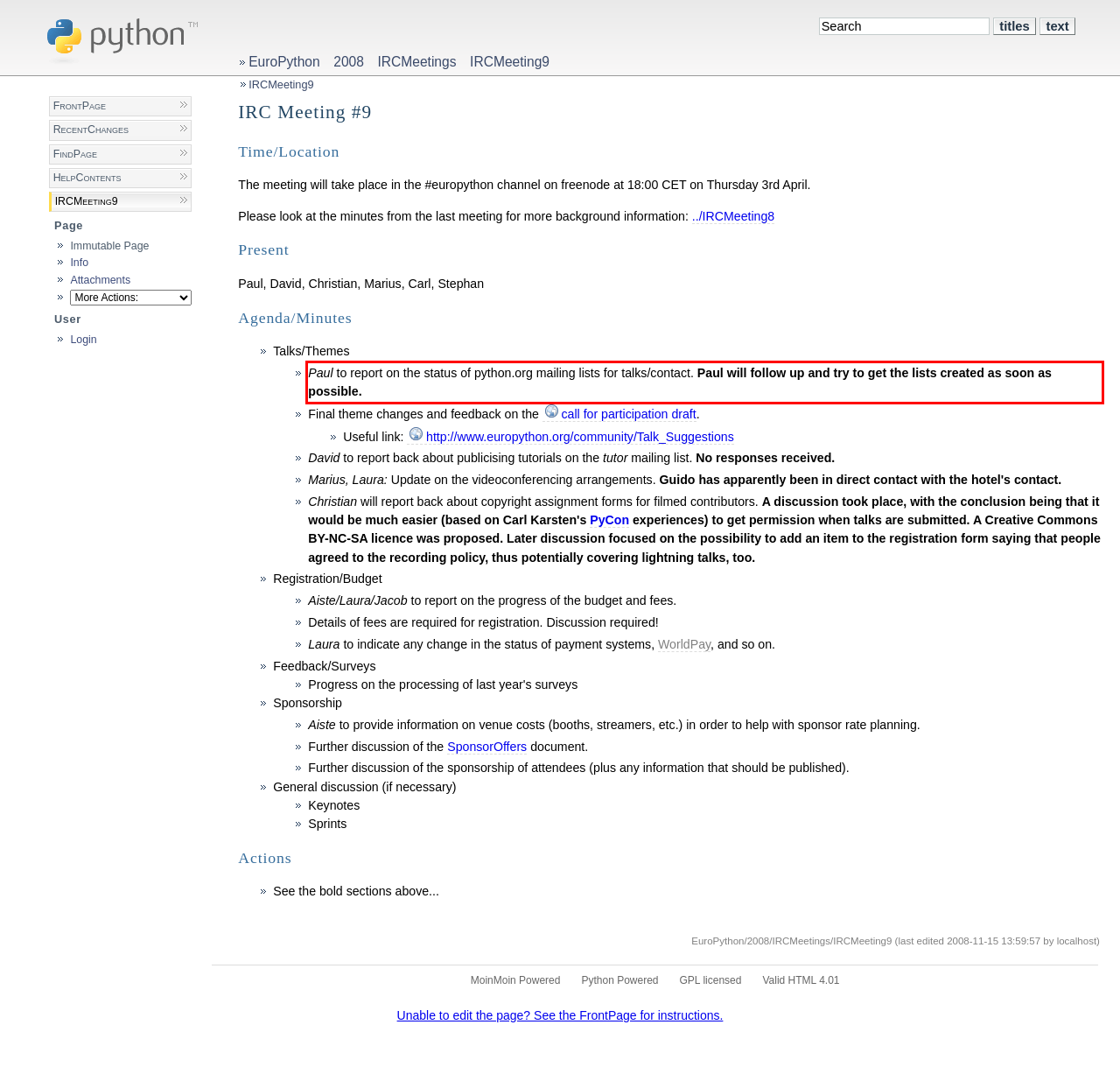Identify the text inside the red bounding box in the provided webpage screenshot and transcribe it.

Paul to report on the status of python.org mailing lists for talks/contact. Paul will follow up and try to get the lists created as soon as possible.